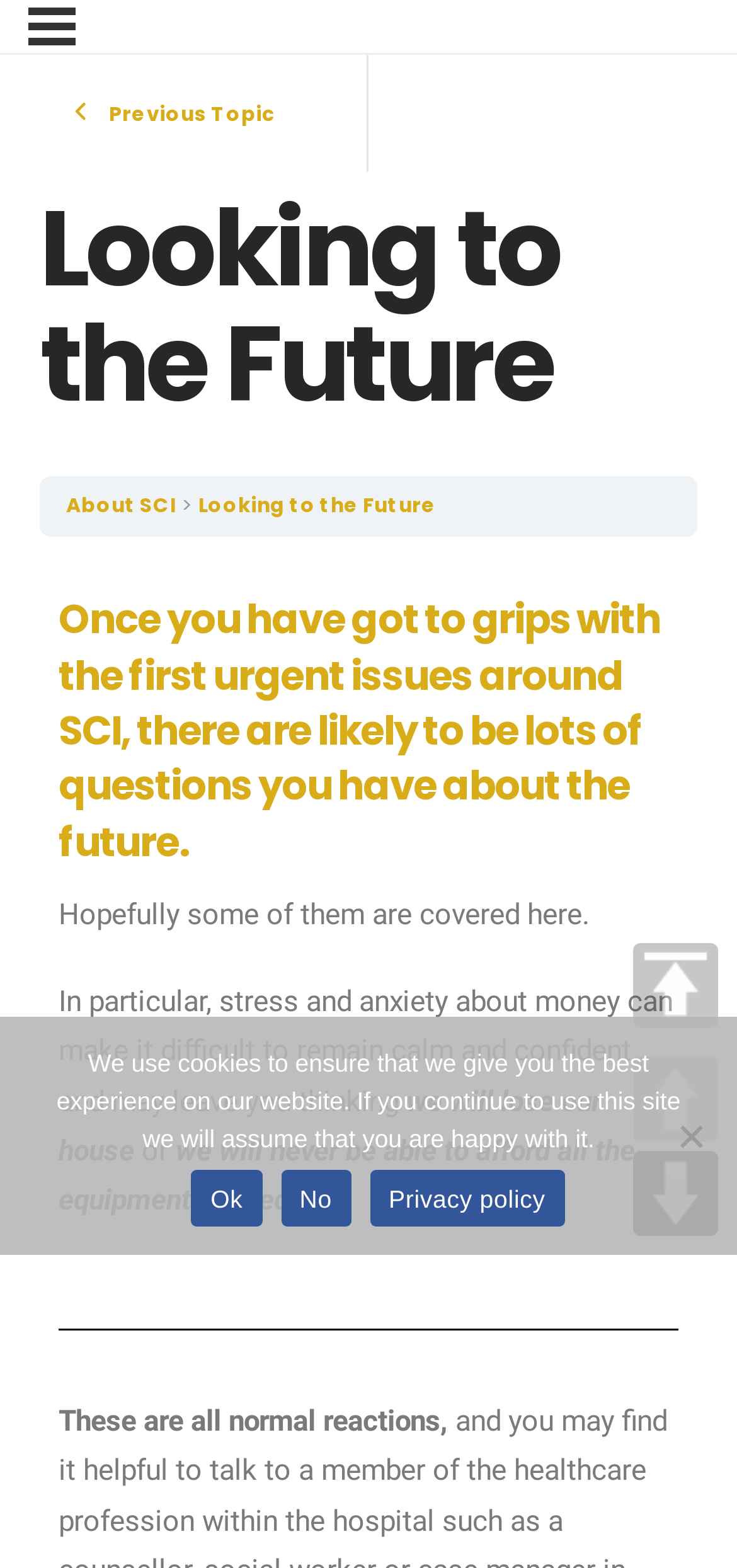Find and generate the main title of the webpage.

Looking to the Future